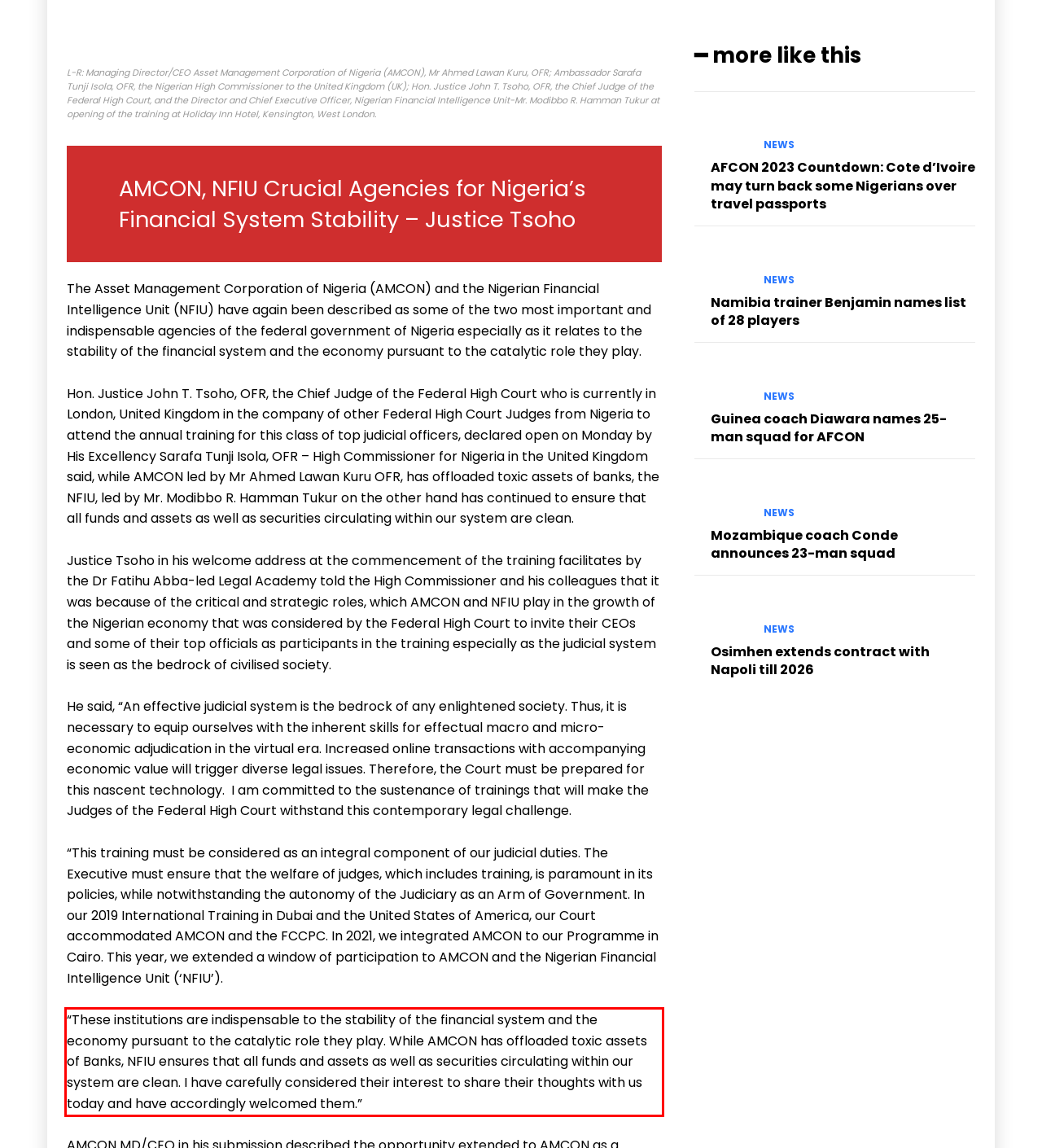Analyze the screenshot of a webpage where a red rectangle is bounding a UI element. Extract and generate the text content within this red bounding box.

“These institutions are indispensable to the stability of the financial system and the economy pursuant to the catalytic role they play. While AMCON has offloaded toxic assets of Banks, NFIU ensures that all funds and assets as well as securities circulating within our system are clean. I have carefully considered their interest to share their thoughts with us today and have accordingly welcomed them.”